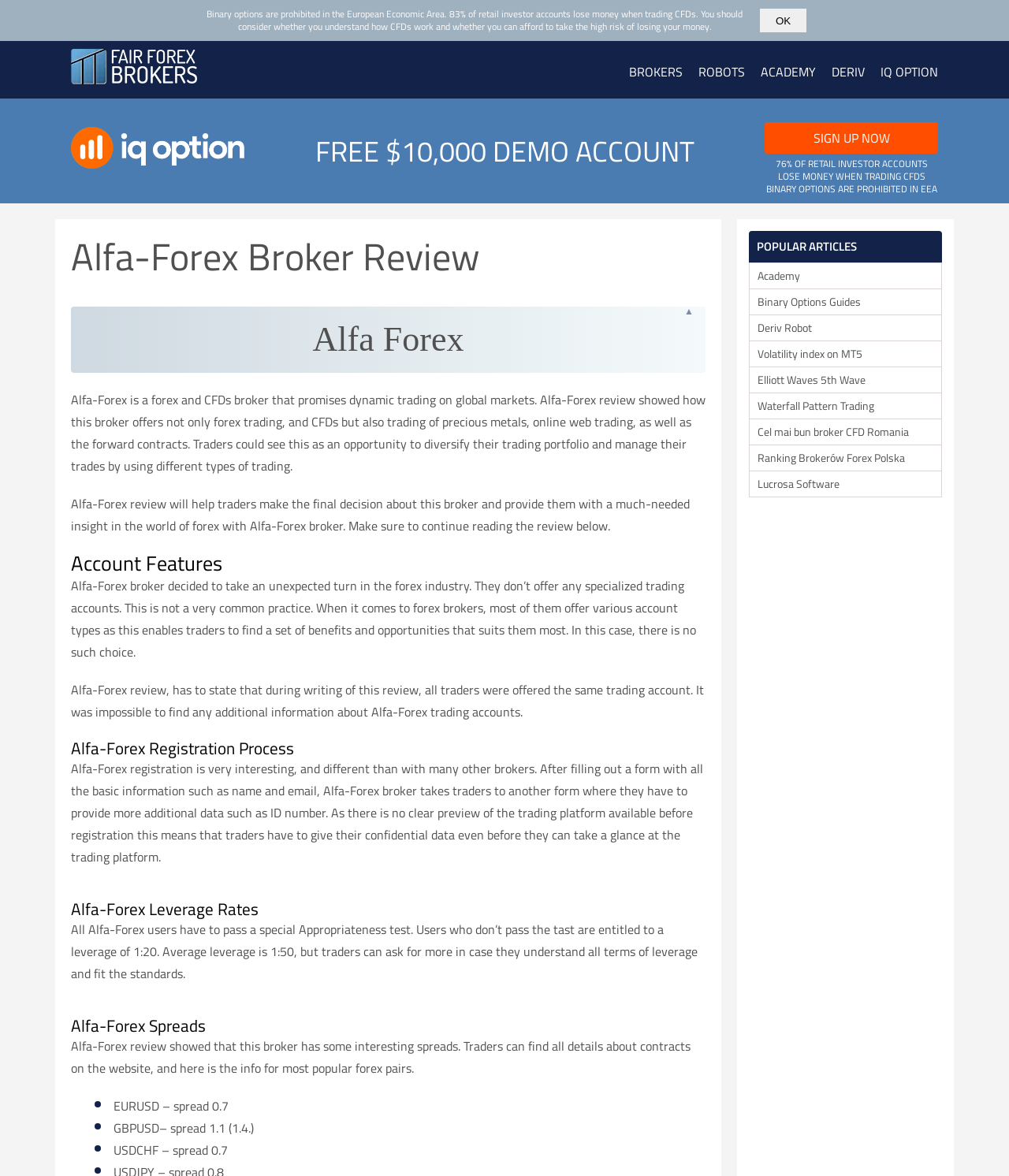Please specify the bounding box coordinates of the element that should be clicked to execute the given instruction: 'Click on the OK button'. Ensure the coordinates are four float numbers between 0 and 1, expressed as [left, top, right, bottom].

[0.753, 0.007, 0.799, 0.027]